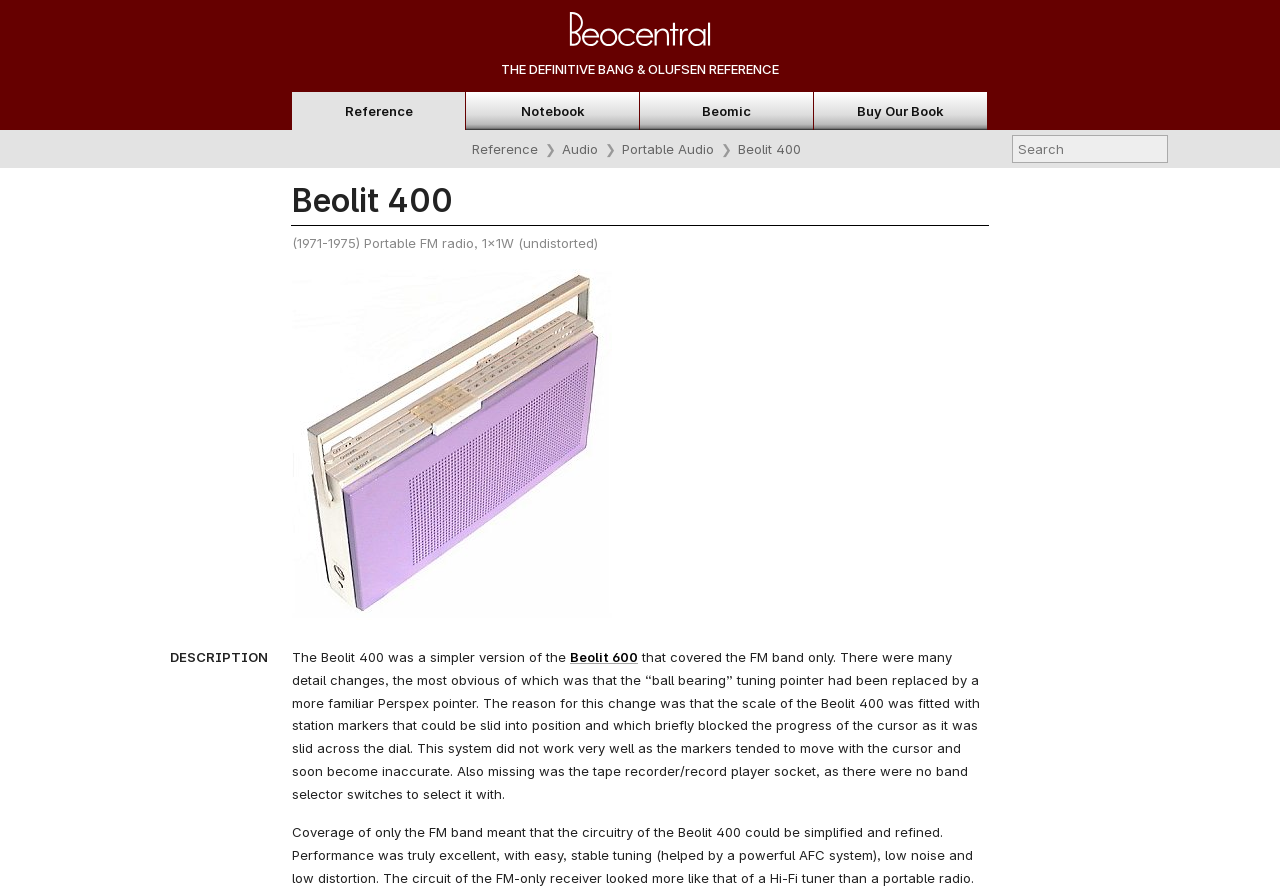Indicate the bounding box coordinates of the clickable region to achieve the following instruction: "Search for something."

[0.791, 0.151, 0.912, 0.182]